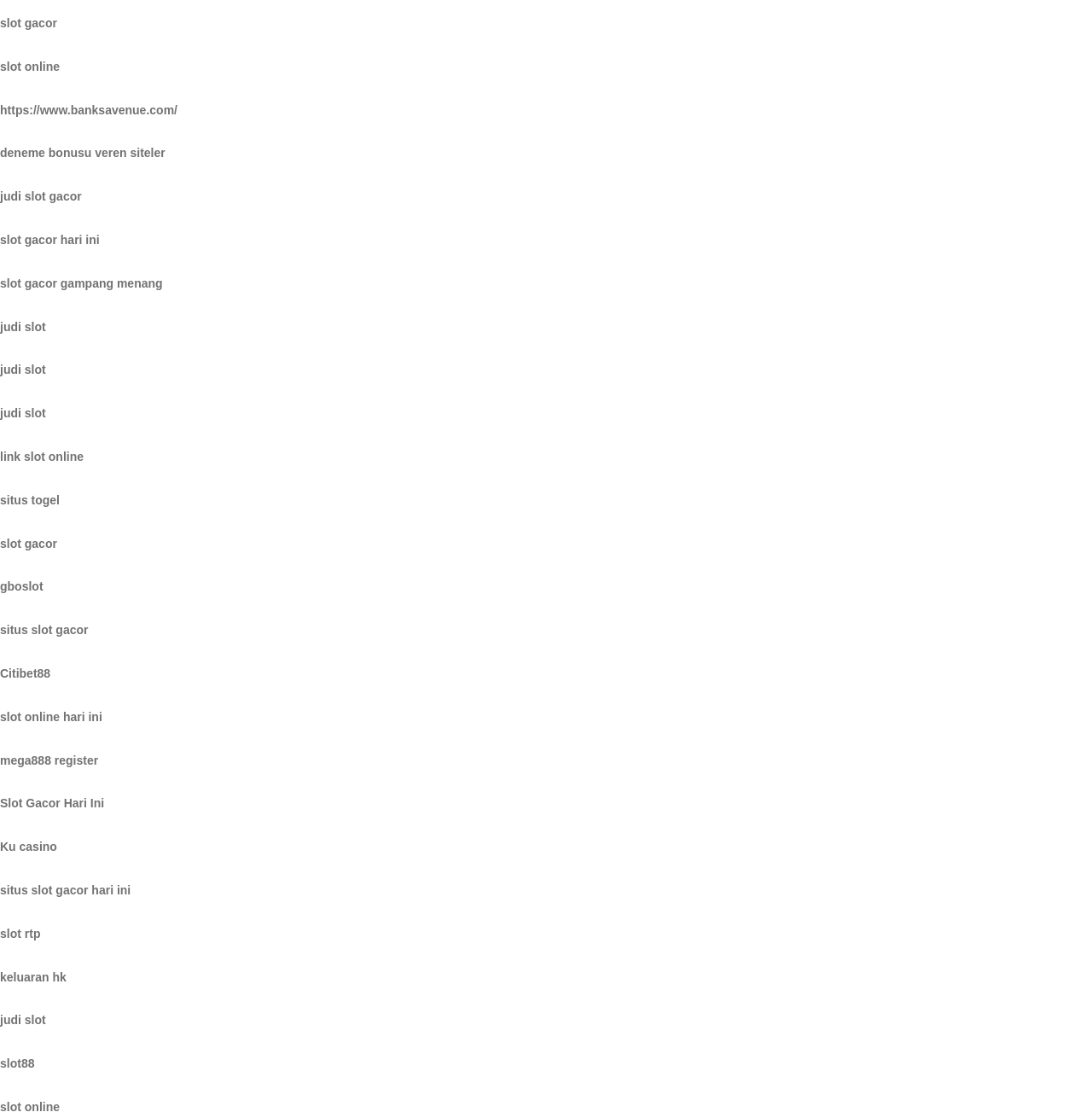What type of information can be found on the linked websites?
Give a single word or phrase answer based on the content of the image.

Gaming information